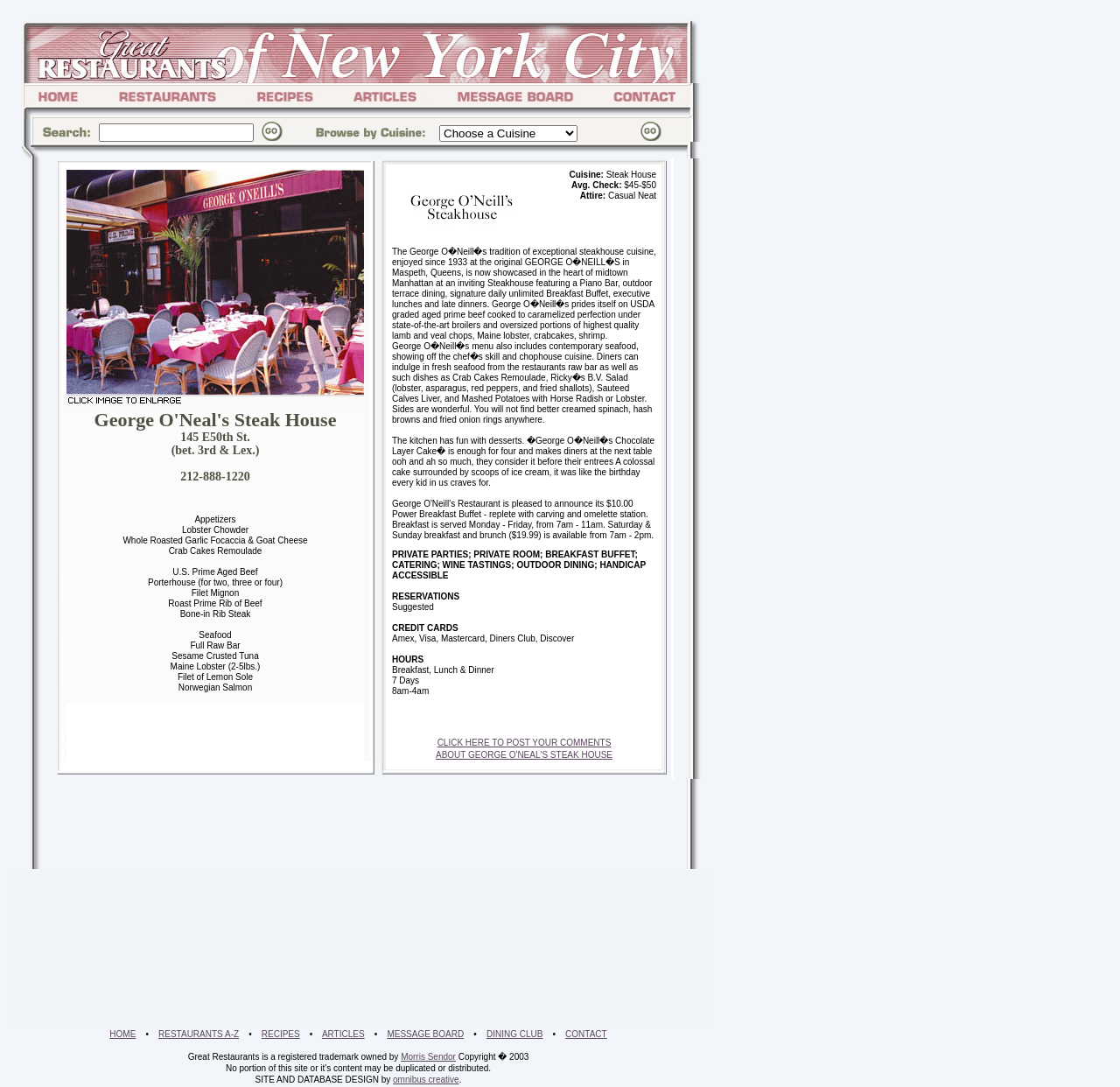Determine the coordinates of the bounding box for the clickable area needed to execute this instruction: "Click on the 'NEWS' link".

None